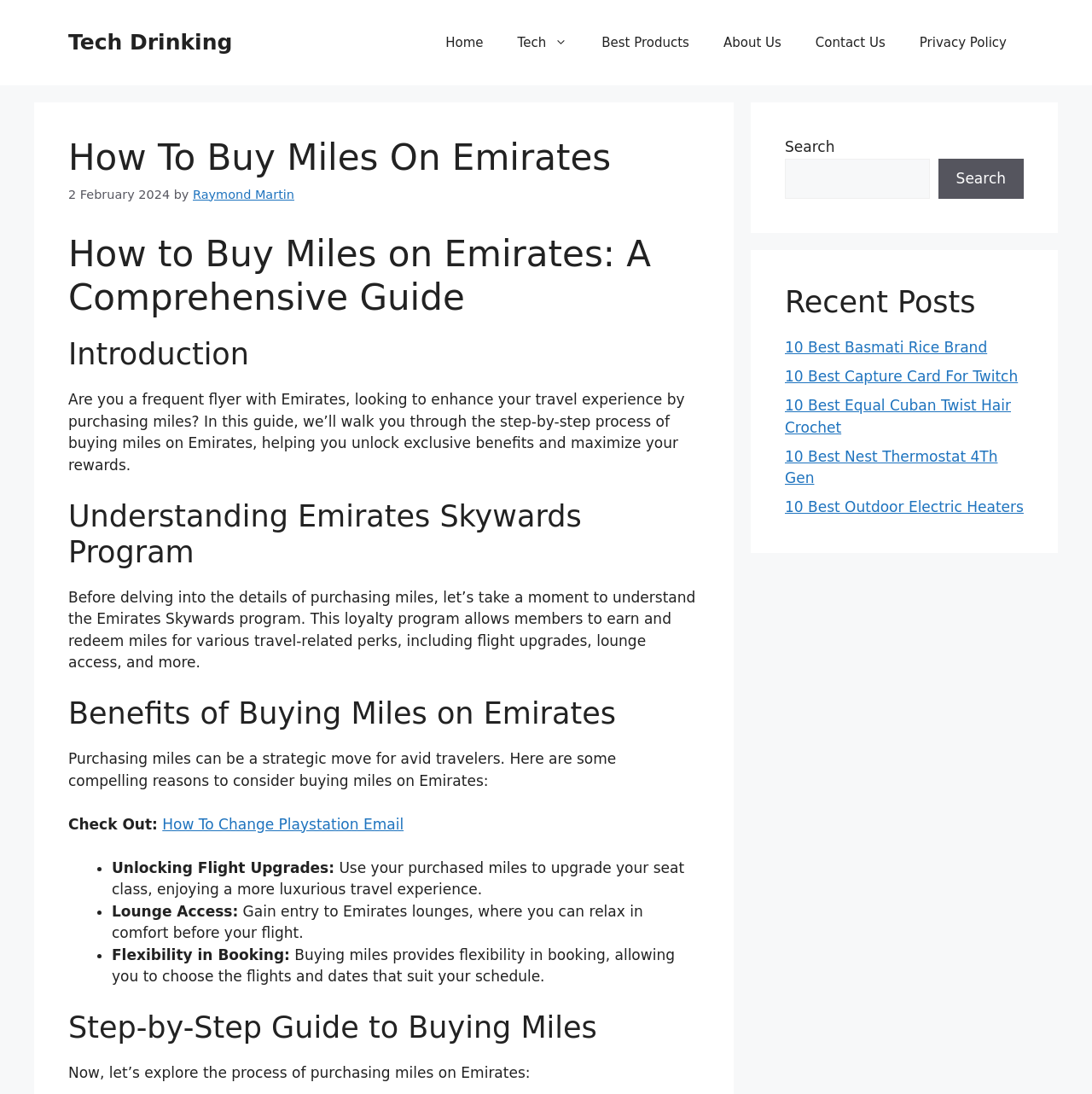Determine the bounding box for the described HTML element: "10 Best Basmati Rice Brand". Ensure the coordinates are four float numbers between 0 and 1 in the format [left, top, right, bottom].

[0.719, 0.31, 0.904, 0.325]